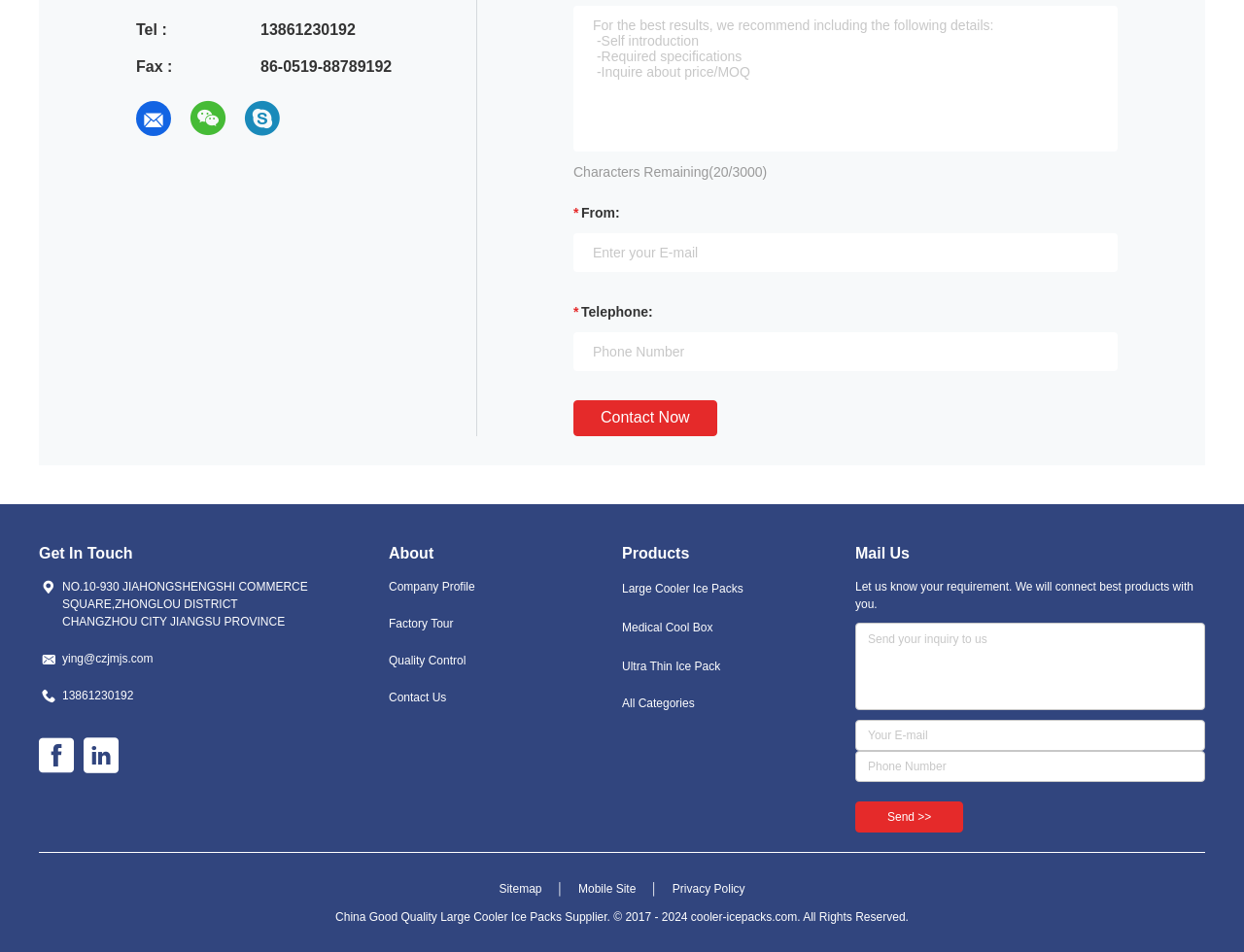Locate the bounding box coordinates of the clickable region to complete the following instruction: "Click the 'Products' link."

[0.5, 0.572, 0.554, 0.59]